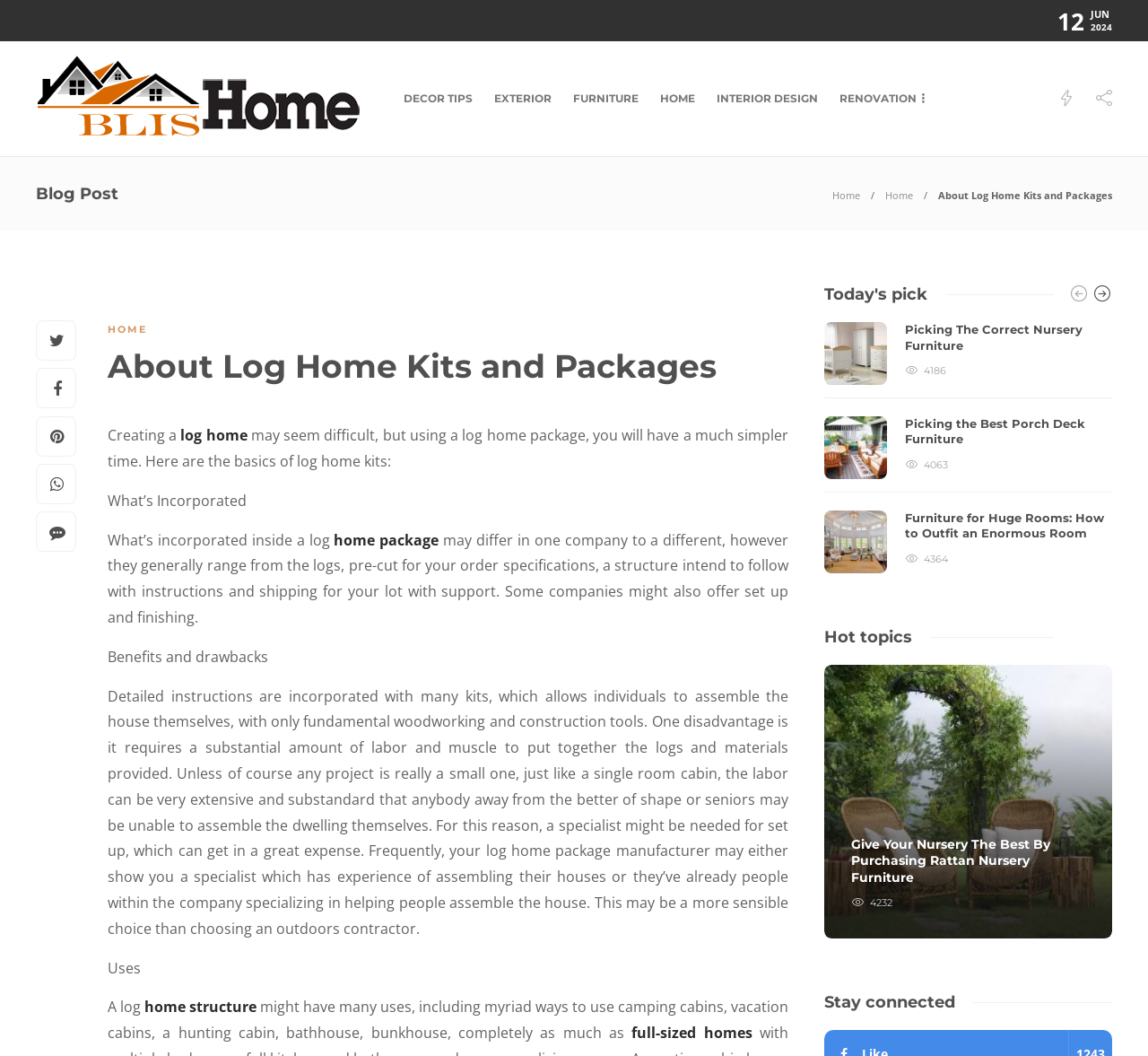Provide the bounding box coordinates for the specified HTML element described in this description: "full-sized homes". The coordinates should be four float numbers ranging from 0 to 1, in the format [left, top, right, bottom].

[0.55, 0.969, 0.655, 0.987]